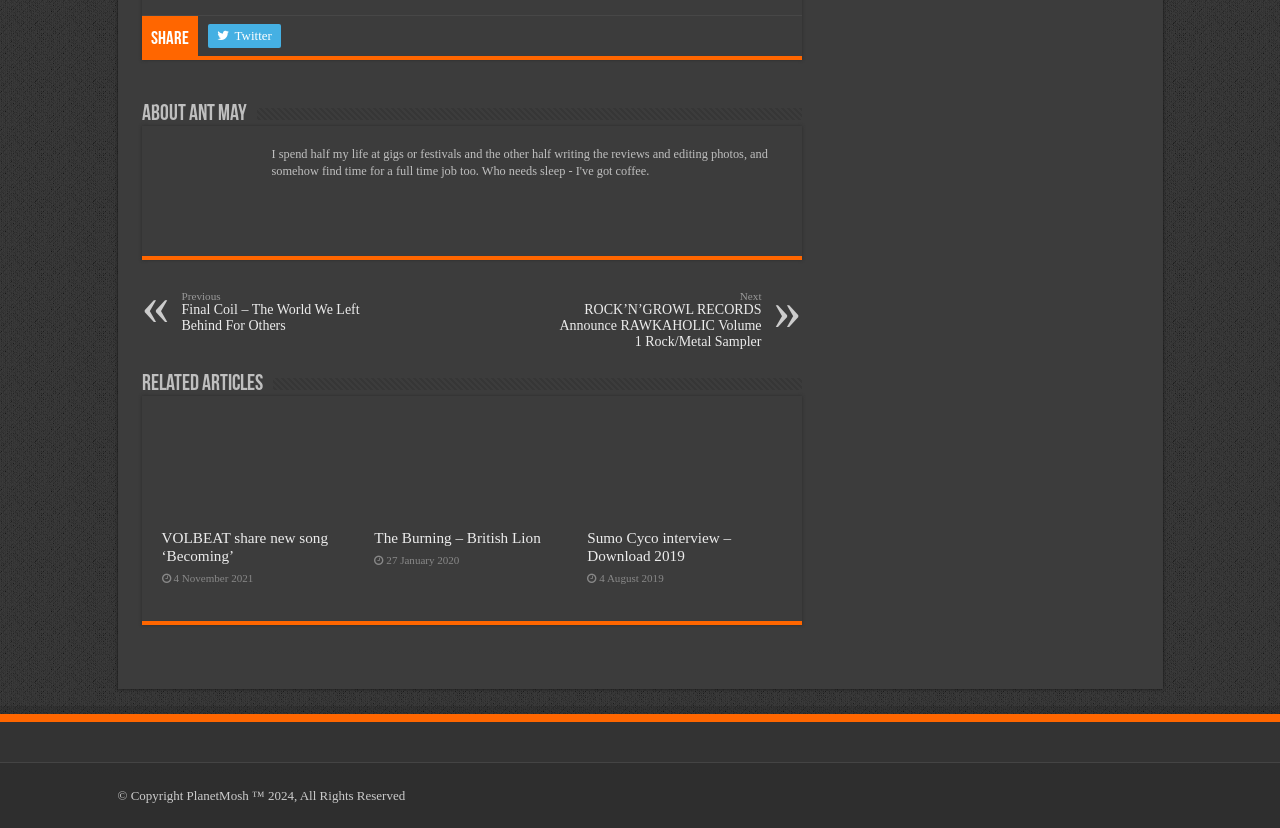From the screenshot, find the bounding box of the UI element matching this description: "The Burning – British Lion". Supply the bounding box coordinates in the form [left, top, right, bottom], each a float between 0 and 1.

[0.292, 0.639, 0.422, 0.66]